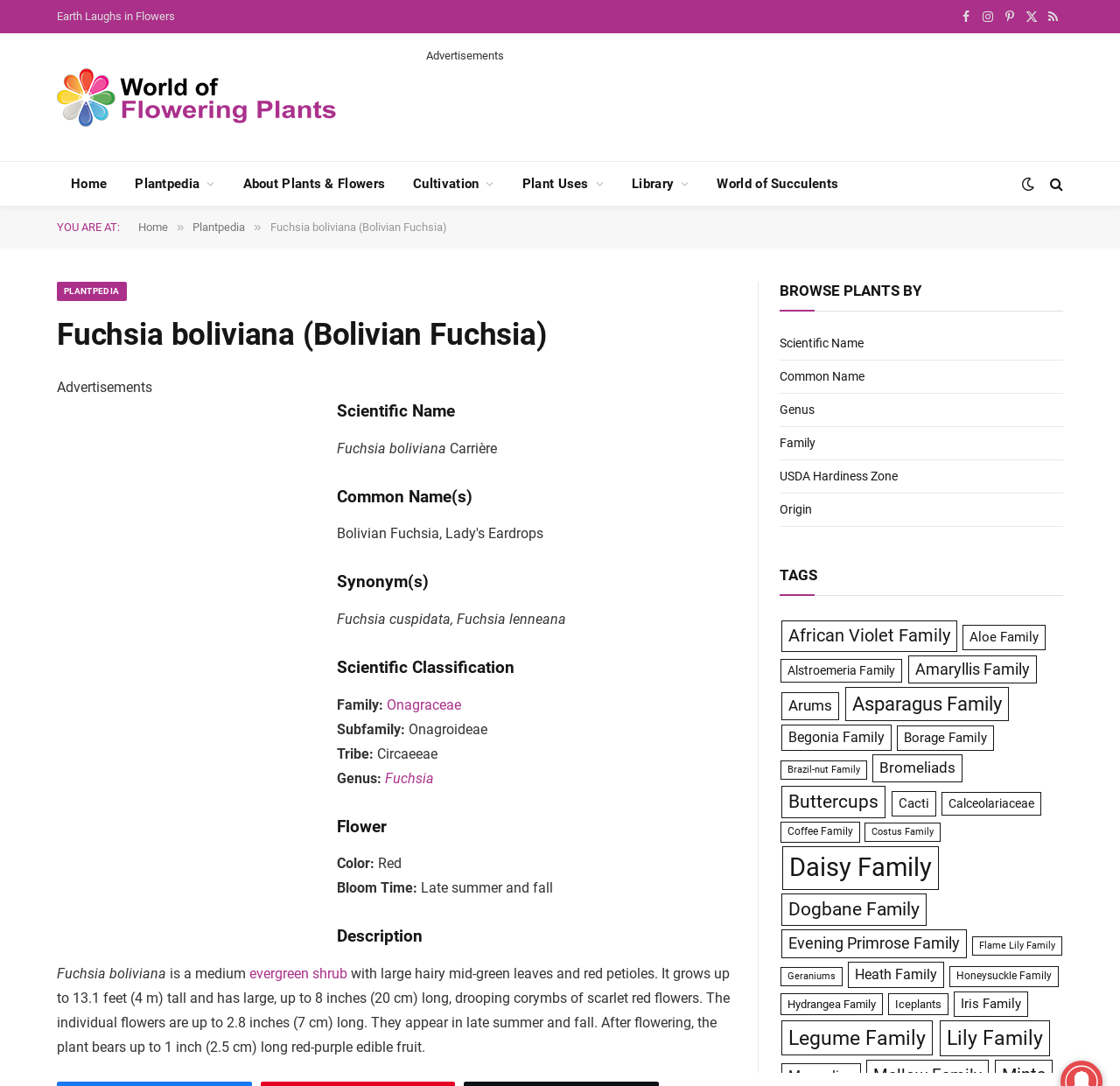Please find the bounding box for the UI component described as follows: "Genus".

[0.696, 0.371, 0.727, 0.384]